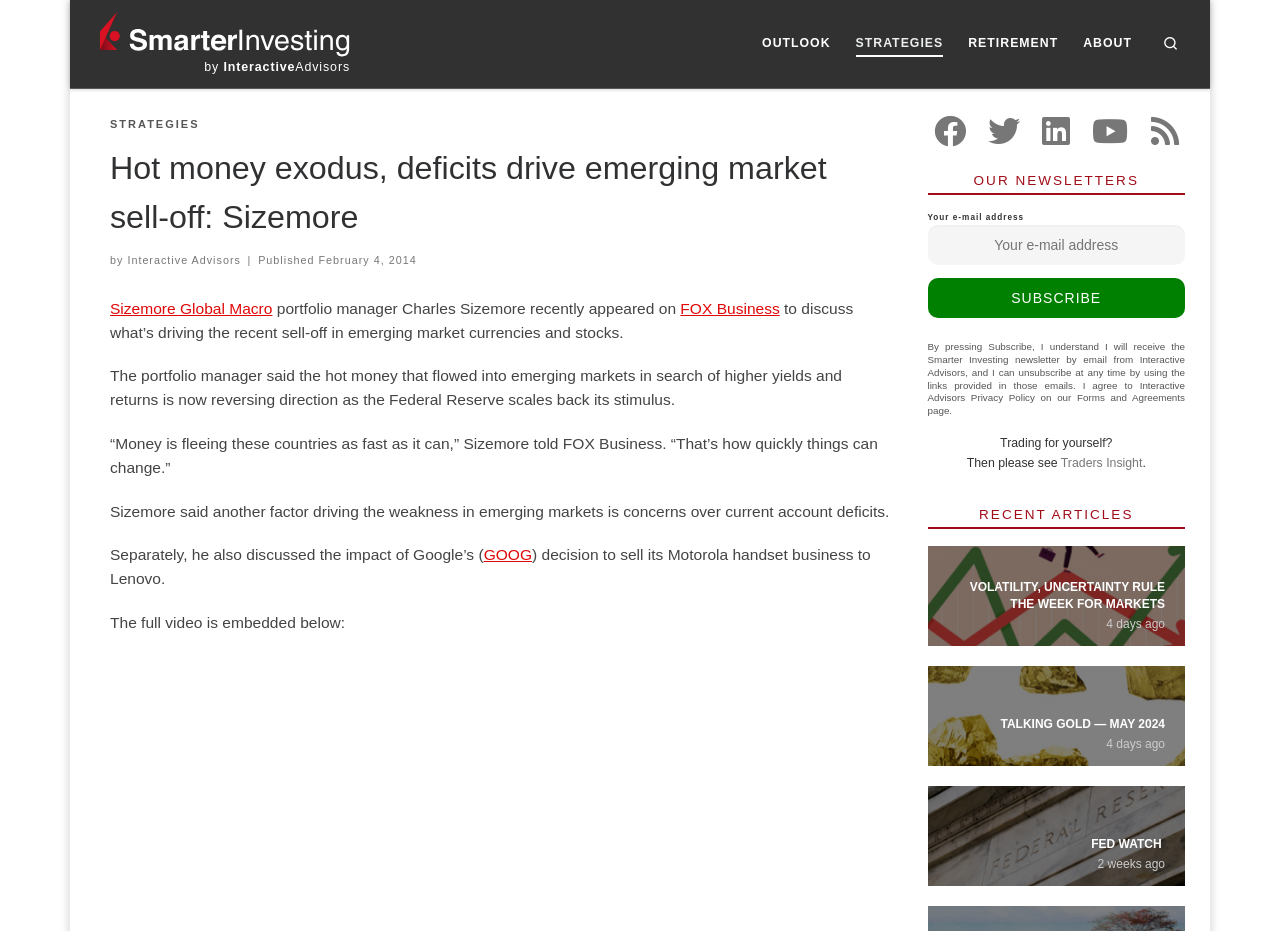Describe every aspect of the webpage in a detailed manner.

This webpage is about an article titled "Hot money exodus, deficits drive emerging market sell-off: Sizemore" from Smarter Investing. At the top, there is a navigation menu with links to "OUTLOOK", "STRATEGIES", "RETIREMENT", and "ABOUT". On the top right, there is a search icon and a link to "InteractiveAdvisors".

The main article is divided into sections. The first section has a heading with the article title, followed by a brief description of the article and a link to "Sizemore Global Macro" portfolio manager Charles Sizemore, who recently appeared on FOX Business. The article discusses Sizemore's views on the recent sell-off in emerging market currencies and stocks.

Below the article, there are links to follow Smarter Investing on various social media platforms, including Facebook, Twitter, LinkedIn, and YouTube. There is also a section to subscribe to their newsletter, where users can enter their email address and click the "Subscribe" button.

On the right side of the page, there is a section titled "OUR NEWSLETTERS" with a brief description and a link to "Forms and Agreements". Below that, there is a section titled "RECENT ARTICLES" with three article links, each with a brief description and an image. The articles are titled "Volatility, uncertainty rule the week for markets", "Talking gold — May 2024", and "Fed watch". Each article link has a timestamp indicating when it was published.